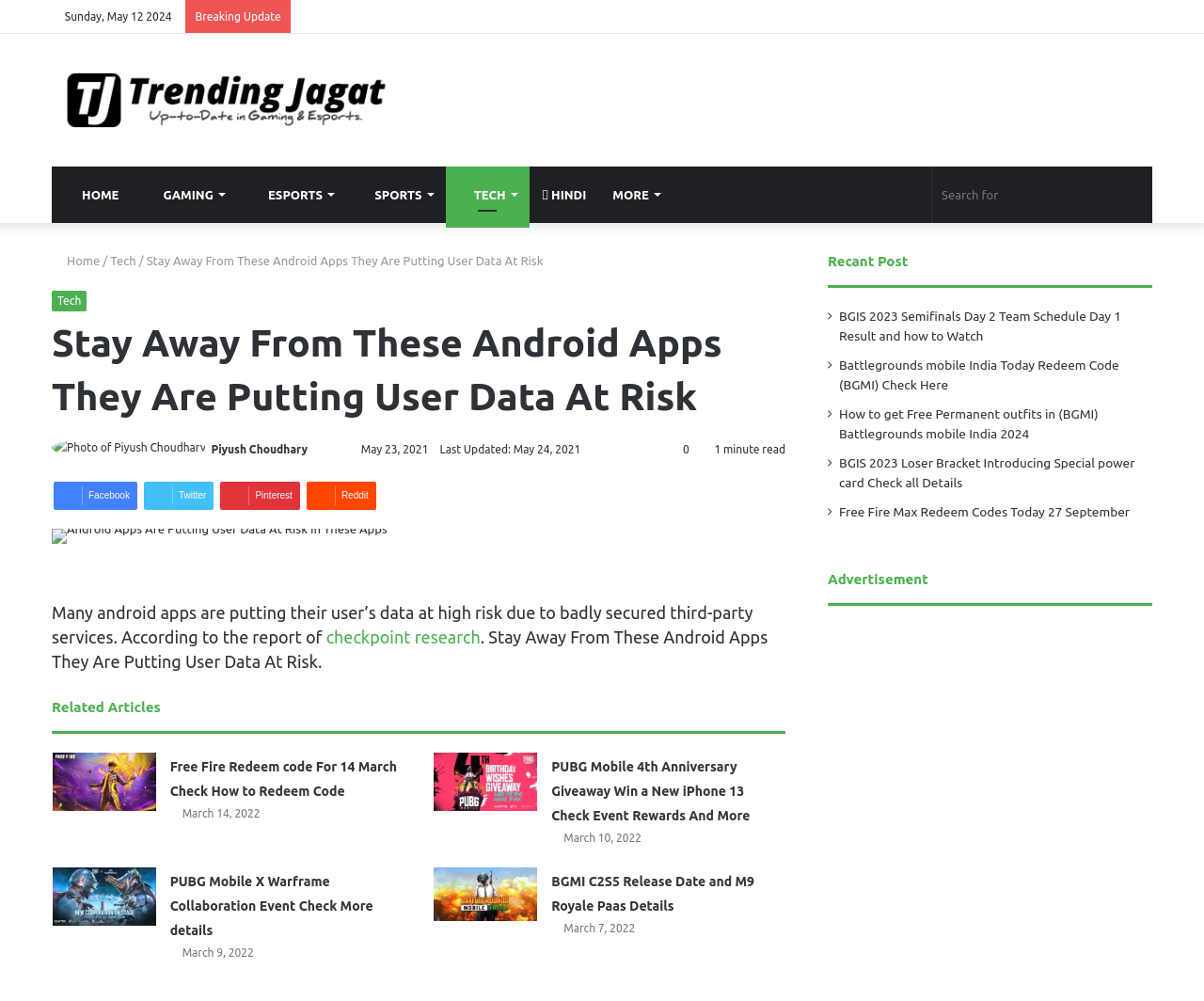What is the principal heading displayed on the webpage?

Stay Away From These Android Apps They Are Putting User Data At Risk